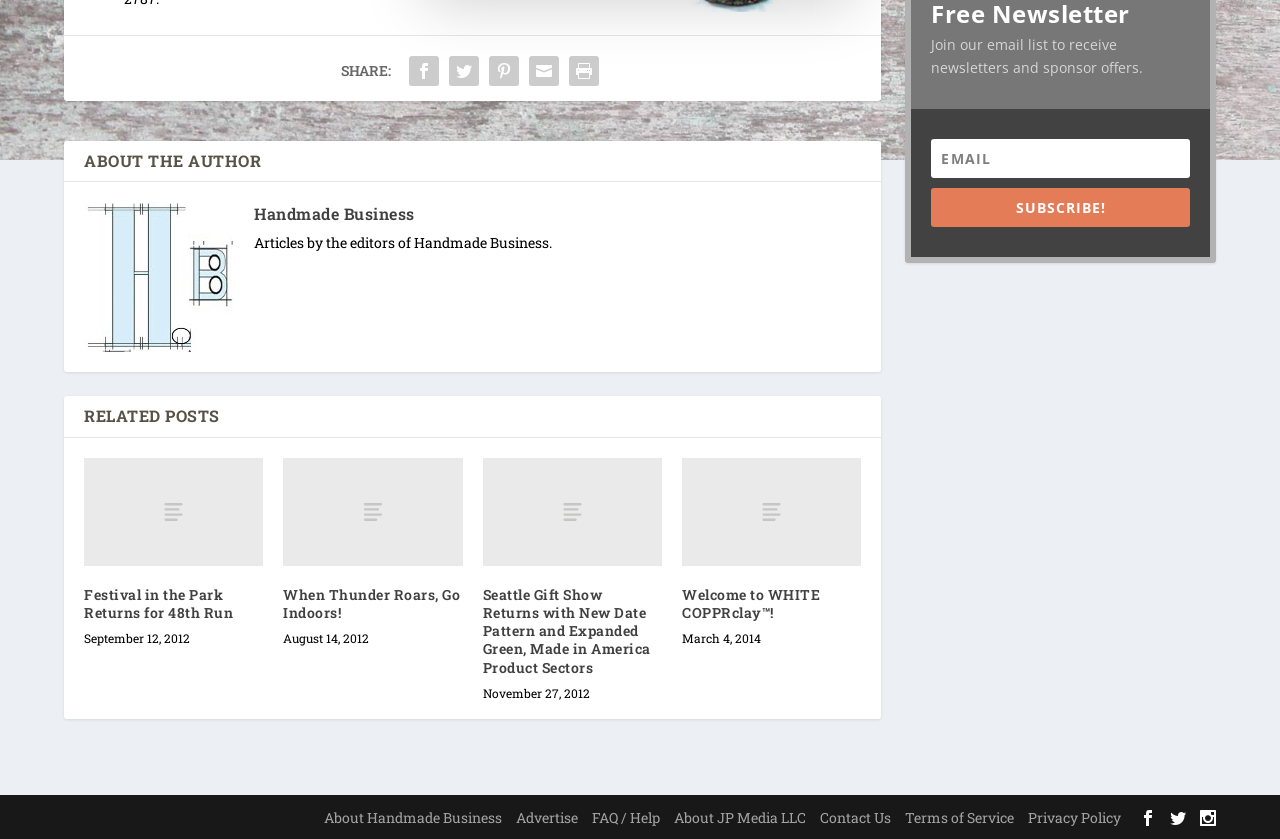What is the topic of the article 'Festival in the Park Returns for 48th Run'?
From the screenshot, supply a one-word or short-phrase answer.

Festival